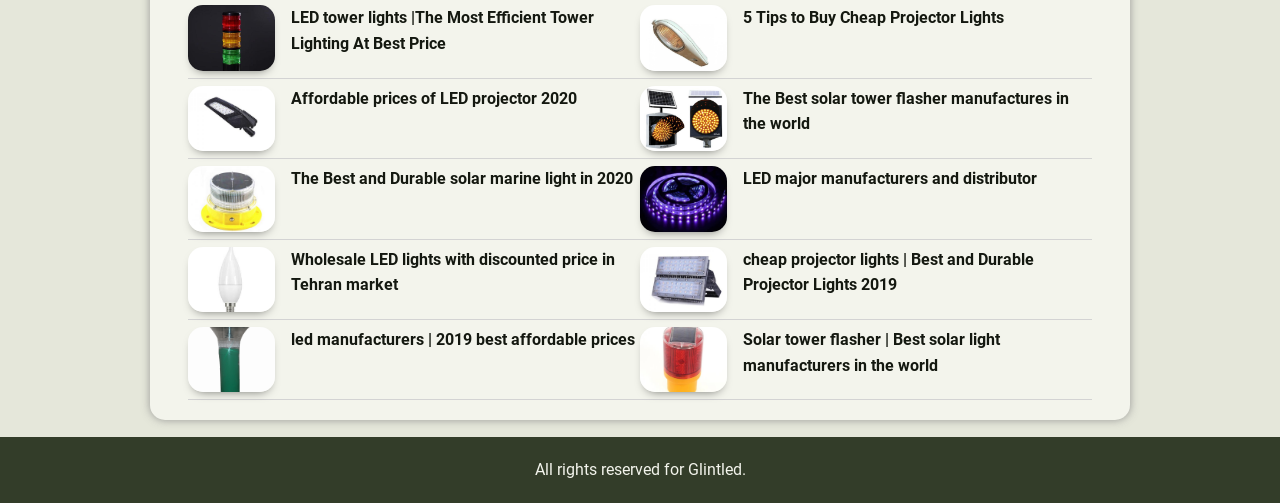Respond with a single word or phrase for the following question: 
What is the theme of the image at [0.5, 0.011, 0.568, 0.141]?

Tower lights